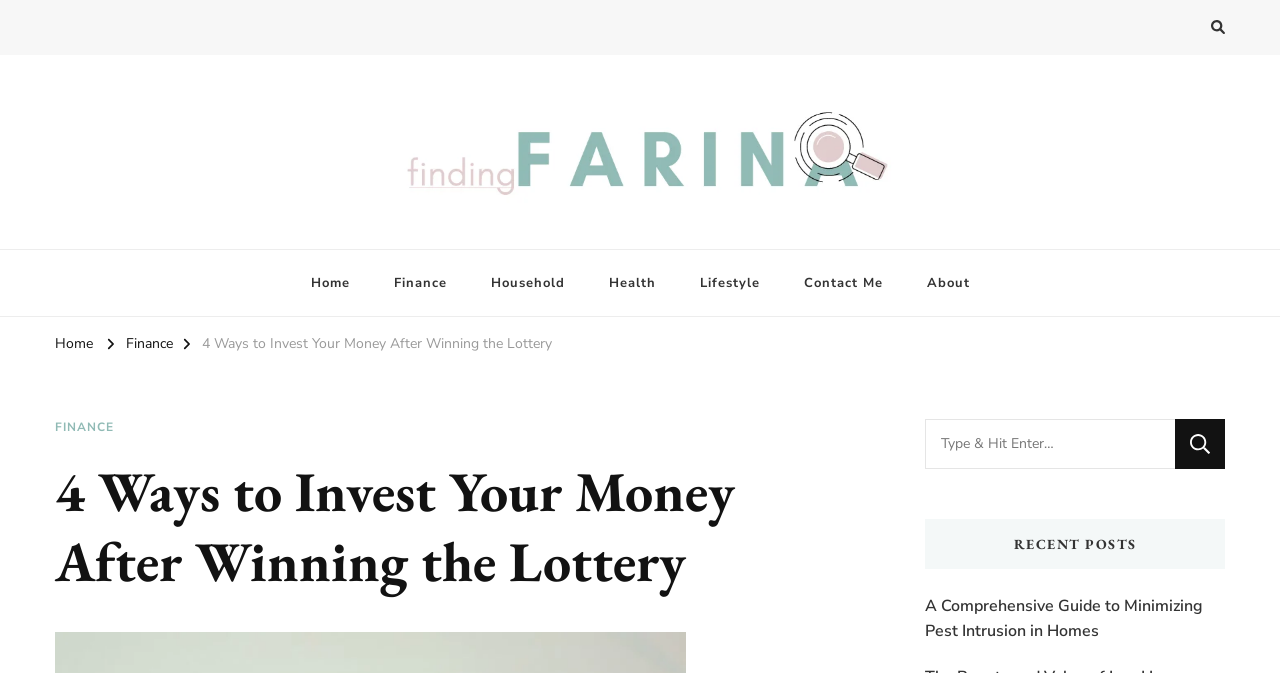Convey a detailed summary of the webpage, mentioning all key elements.

This webpage is about personal finance and investing, specifically focusing on what to do with lottery winnings. At the top, there is a button and a link to the website's title, "Finding Farina", accompanied by an image. Below this, there is a static text element that reads "Taking Care of Finances, Health & Home". 

On the top right, there is a mobile navigation menu with links to various categories, including Home, Finance, Household, Health, Lifestyle, Contact Me, and About. 

Below the mobile navigation menu, there are two rows of links. The first row has links to Home and Finance, while the second row has a link to the current article, "4 Ways to Invest Your Money After Winning the Lottery", which is also the main content of the page. 

The main content is divided into sections, with a header that reads "FINANCE" and a heading that reads "4 Ways to Invest Your Money After Winning the Lottery". 

On the right side of the page, there is a search bar with a label "Looking for Something?" and a search button. Below the search bar, there is a heading that reads "RECENT POSTS", followed by a link to a recent article titled "A Comprehensive Guide to Minimizing Pest Intrusion in Homes".